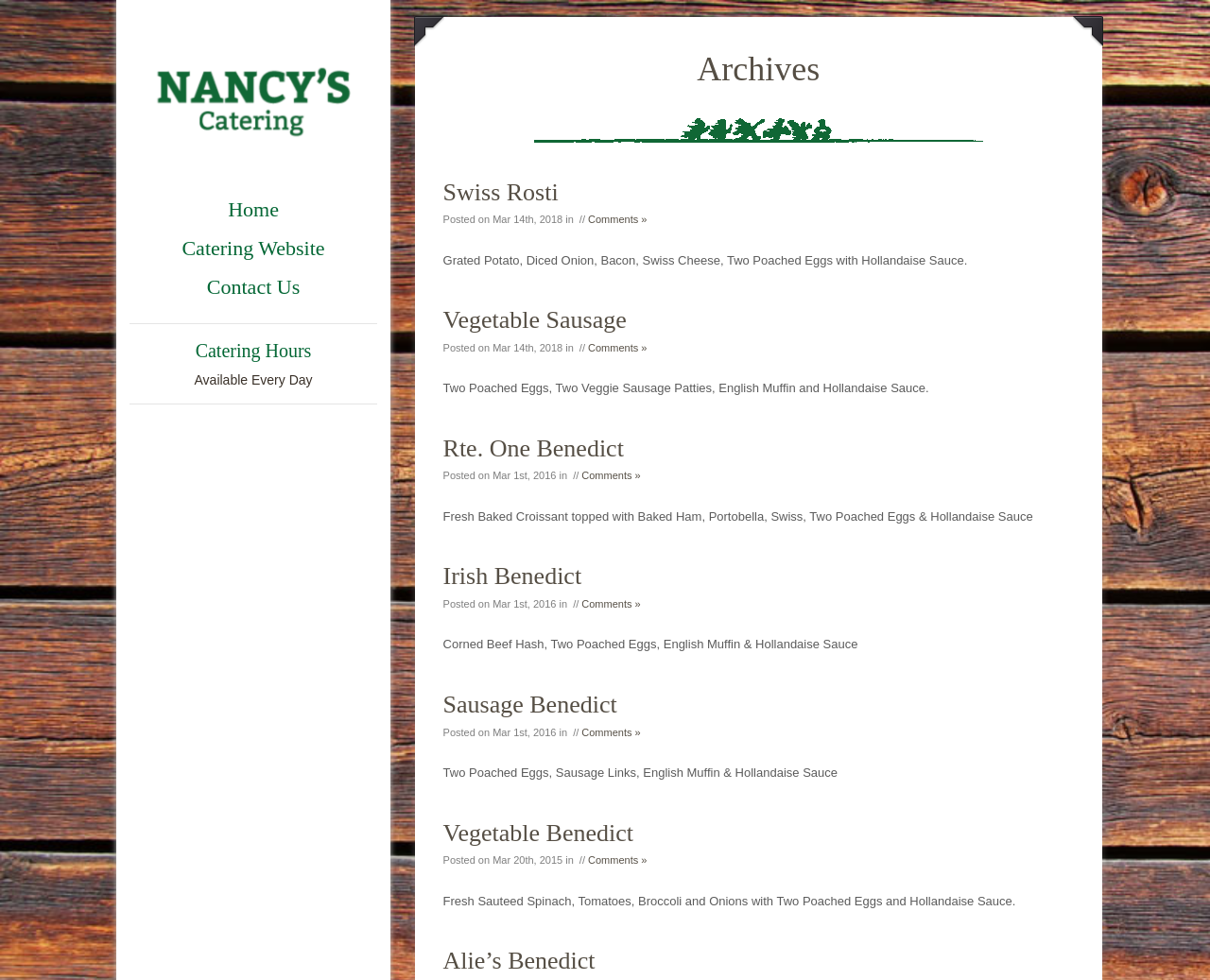Determine the bounding box coordinates of the UI element described below. Use the format (top-left x, top-left y, bottom-right x, bottom-right y) with floating point numbers between 0 and 1: Rte. One Benedict

[0.366, 0.443, 0.516, 0.471]